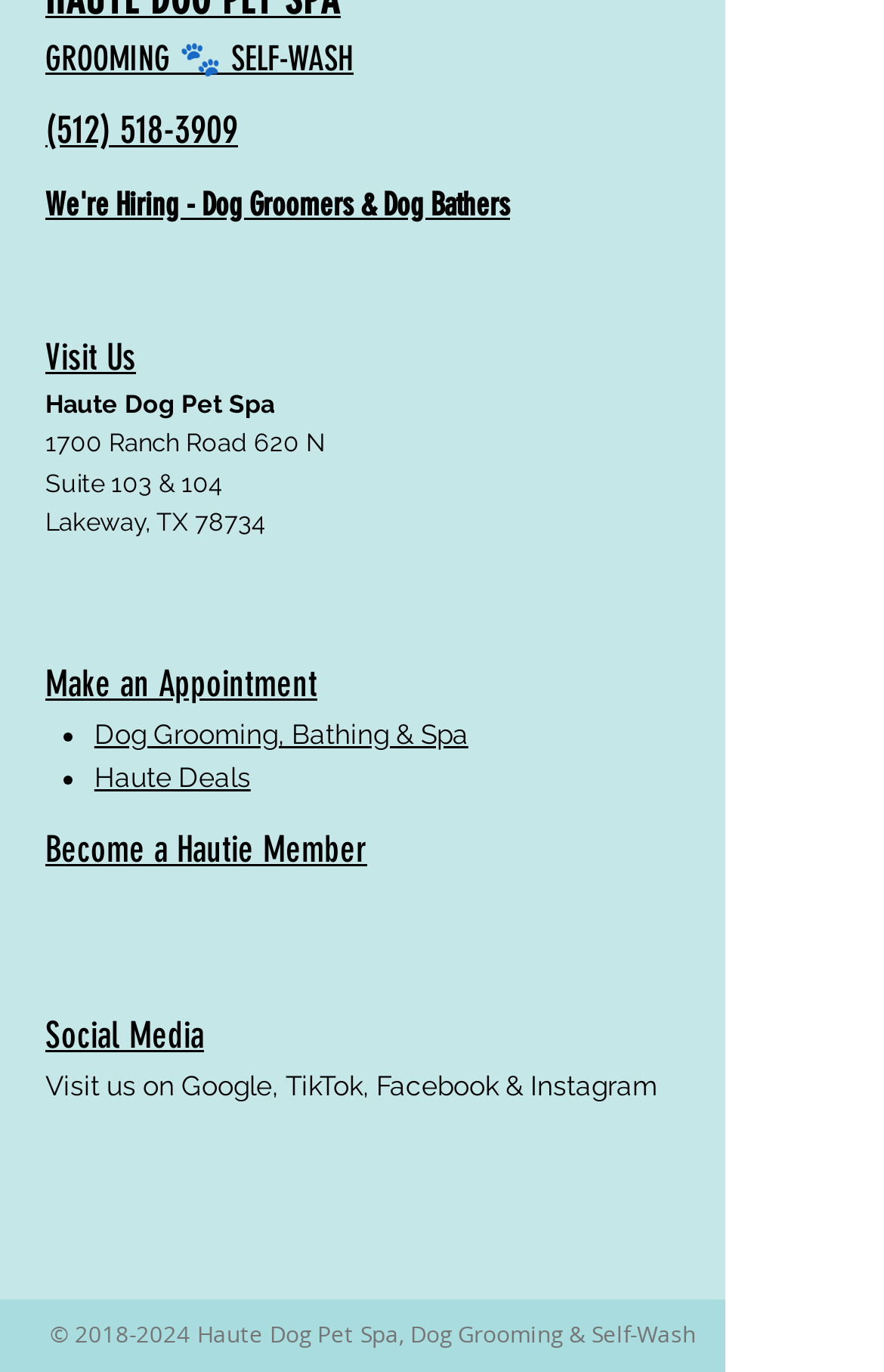Determine the coordinates of the bounding box that should be clicked to complete the instruction: "Become a Hautie Member". The coordinates should be represented by four float numbers between 0 and 1: [left, top, right, bottom].

[0.051, 0.6, 0.415, 0.636]